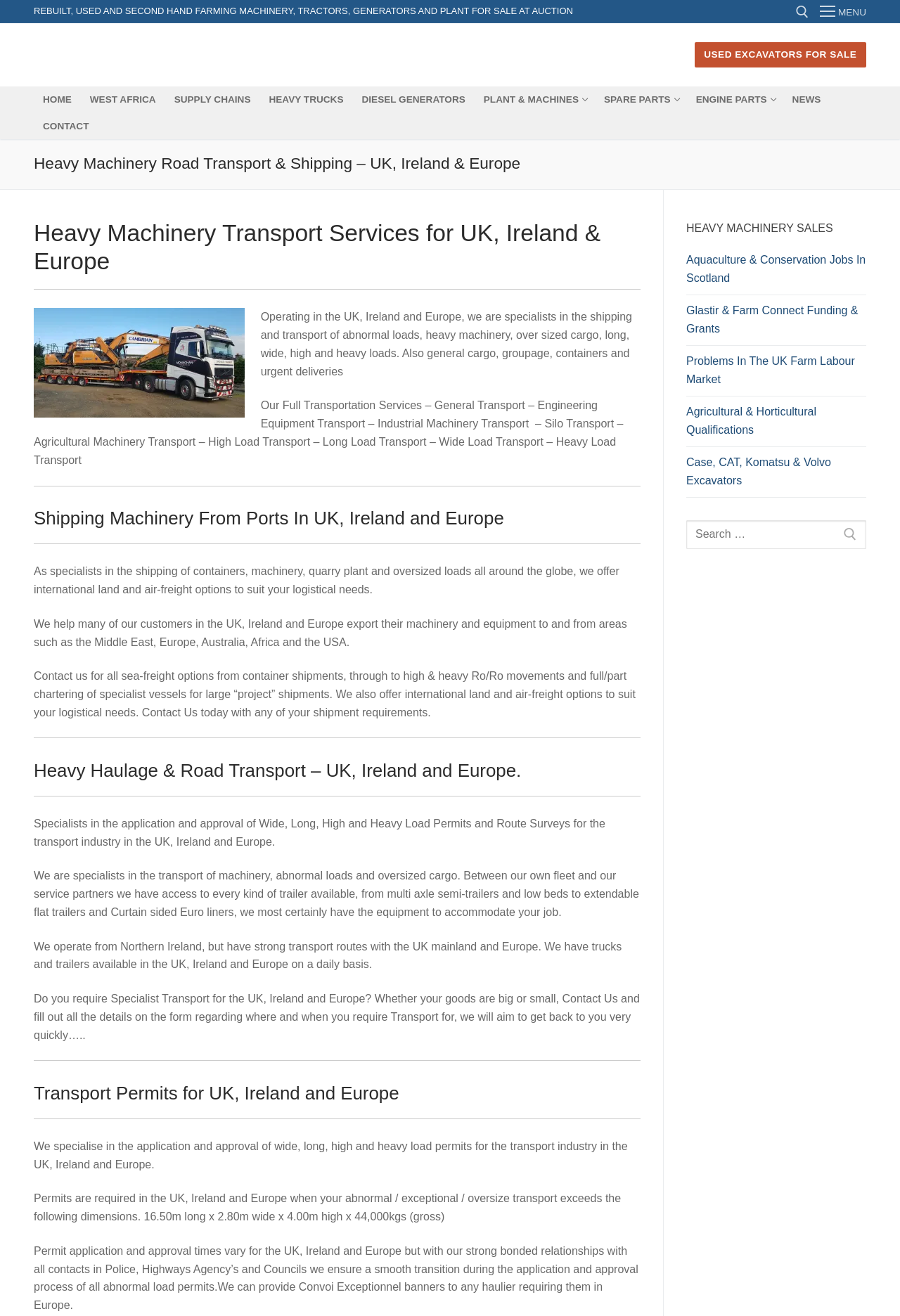Identify the bounding box for the UI element that is described as follows: "parent_node: Search for:".

[0.927, 0.395, 0.962, 0.417]